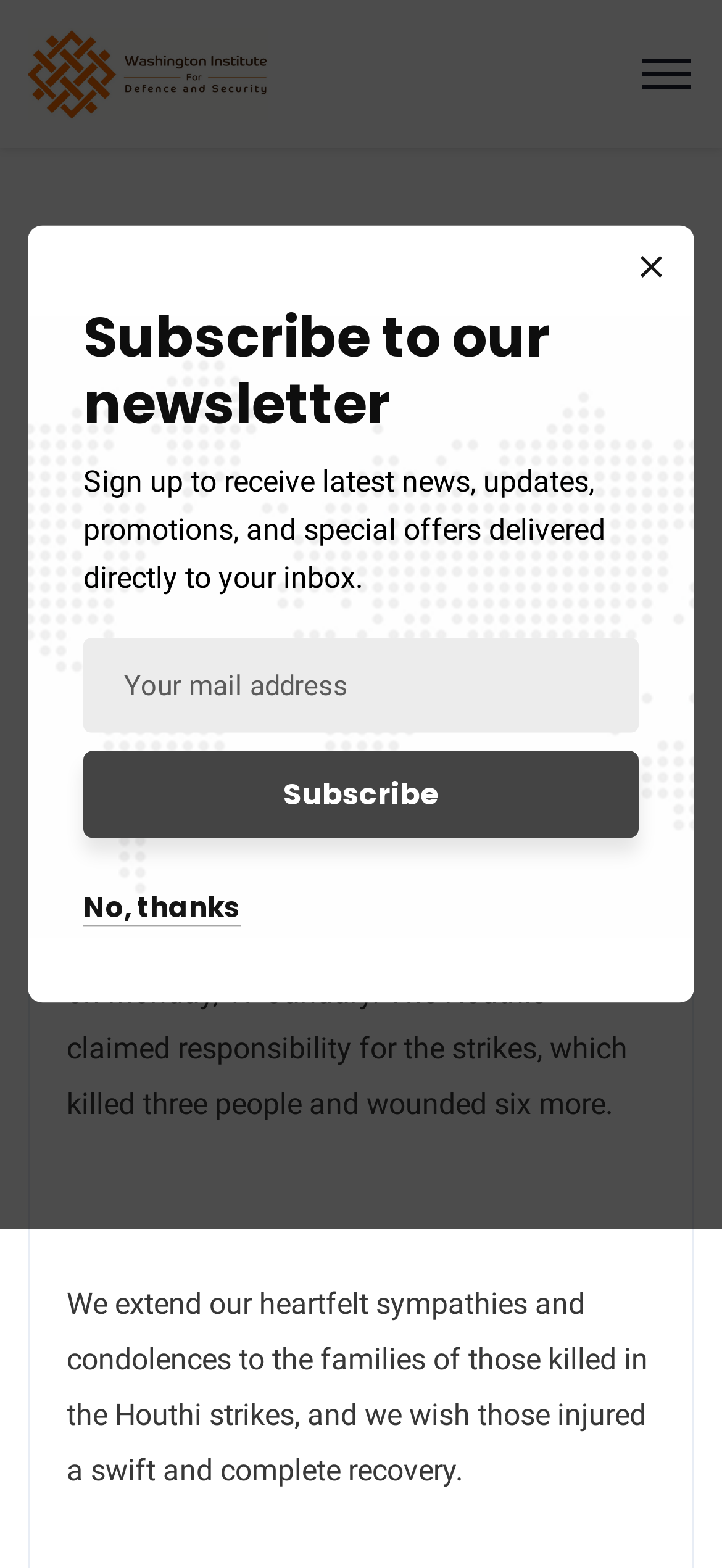How many paragraphs are in the press statement?
Please ensure your answer is as detailed and informative as possible.

I counted the number of StaticText elements that contain the press statement and found that there are 2 paragraphs in total.